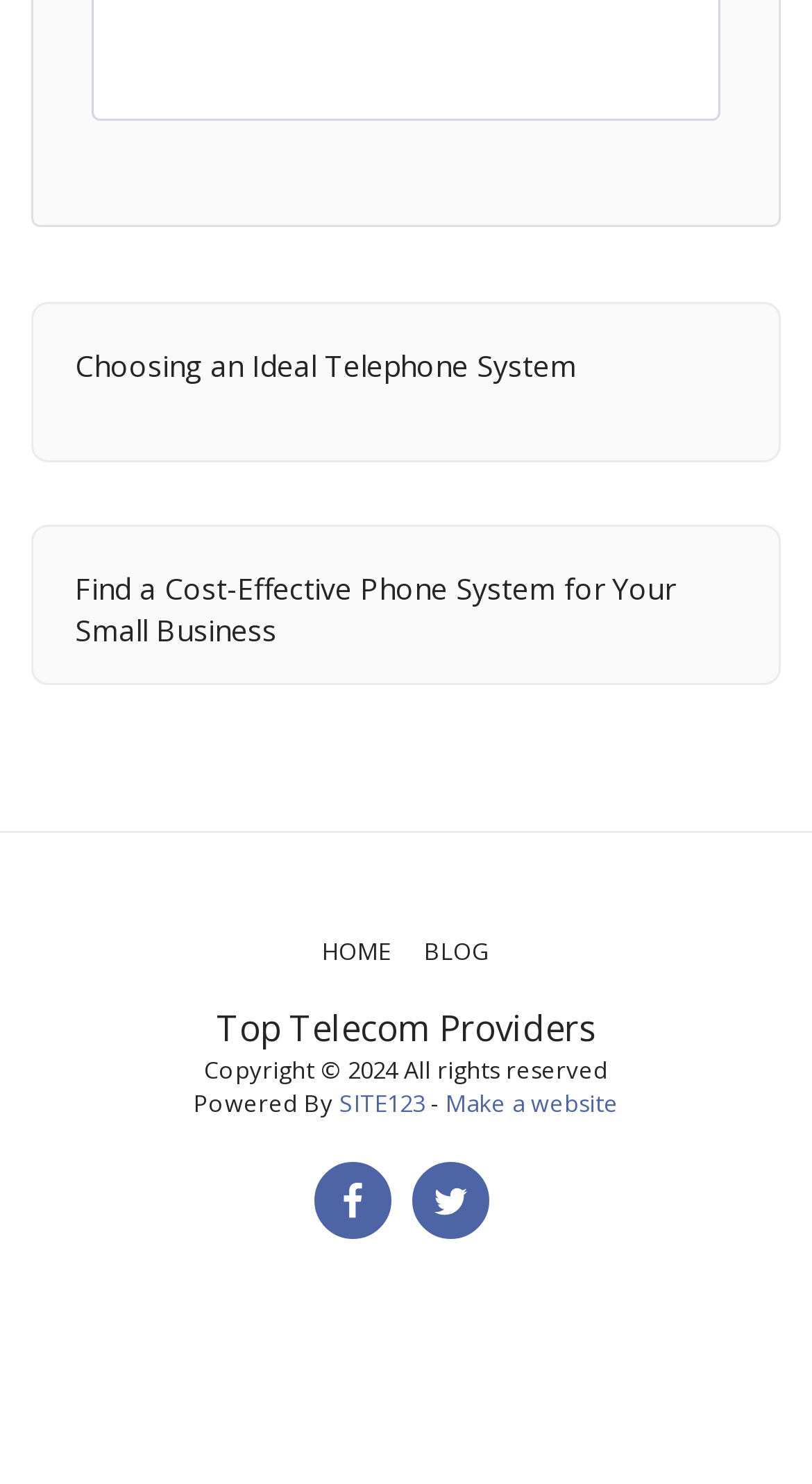Provide the bounding box coordinates of the section that needs to be clicked to accomplish the following instruction: "Explore 'SITE123'."

[0.418, 0.733, 0.523, 0.754]